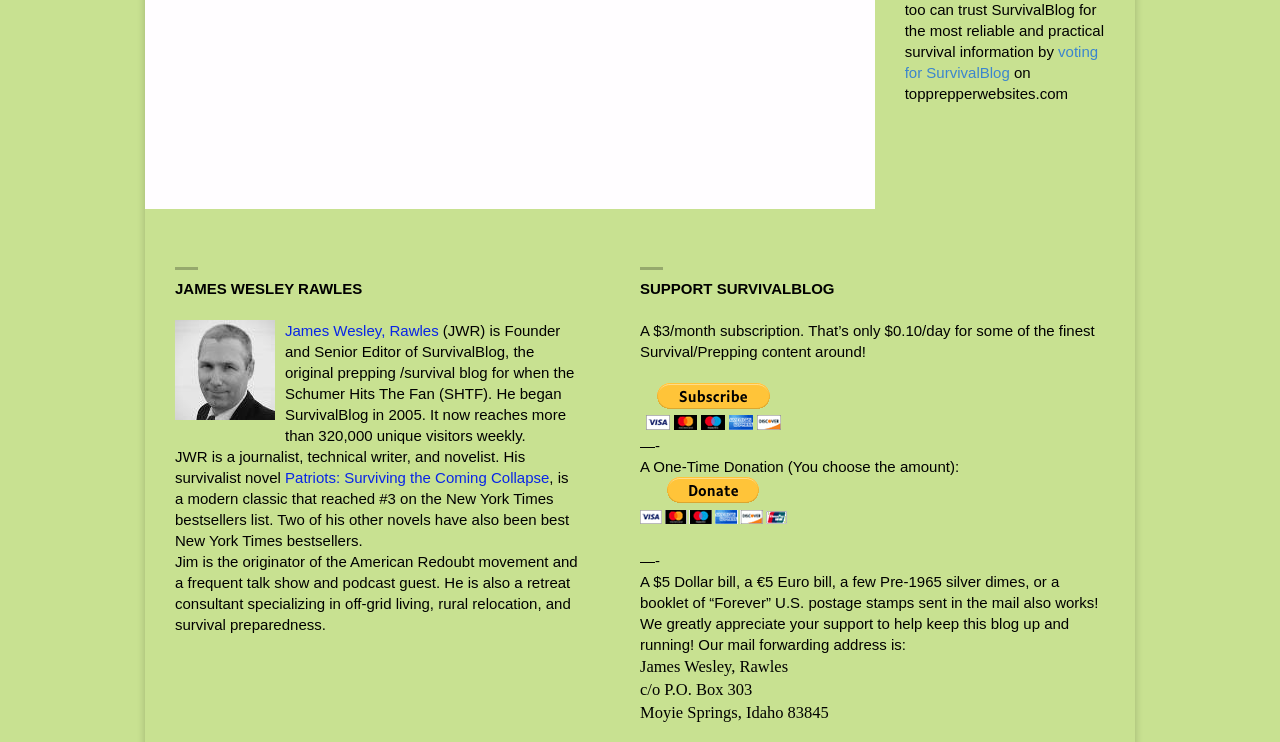Determine the bounding box for the described HTML element: "Contact Us Now". Ensure the coordinates are four float numbers between 0 and 1 in the format [left, top, right, bottom].

None